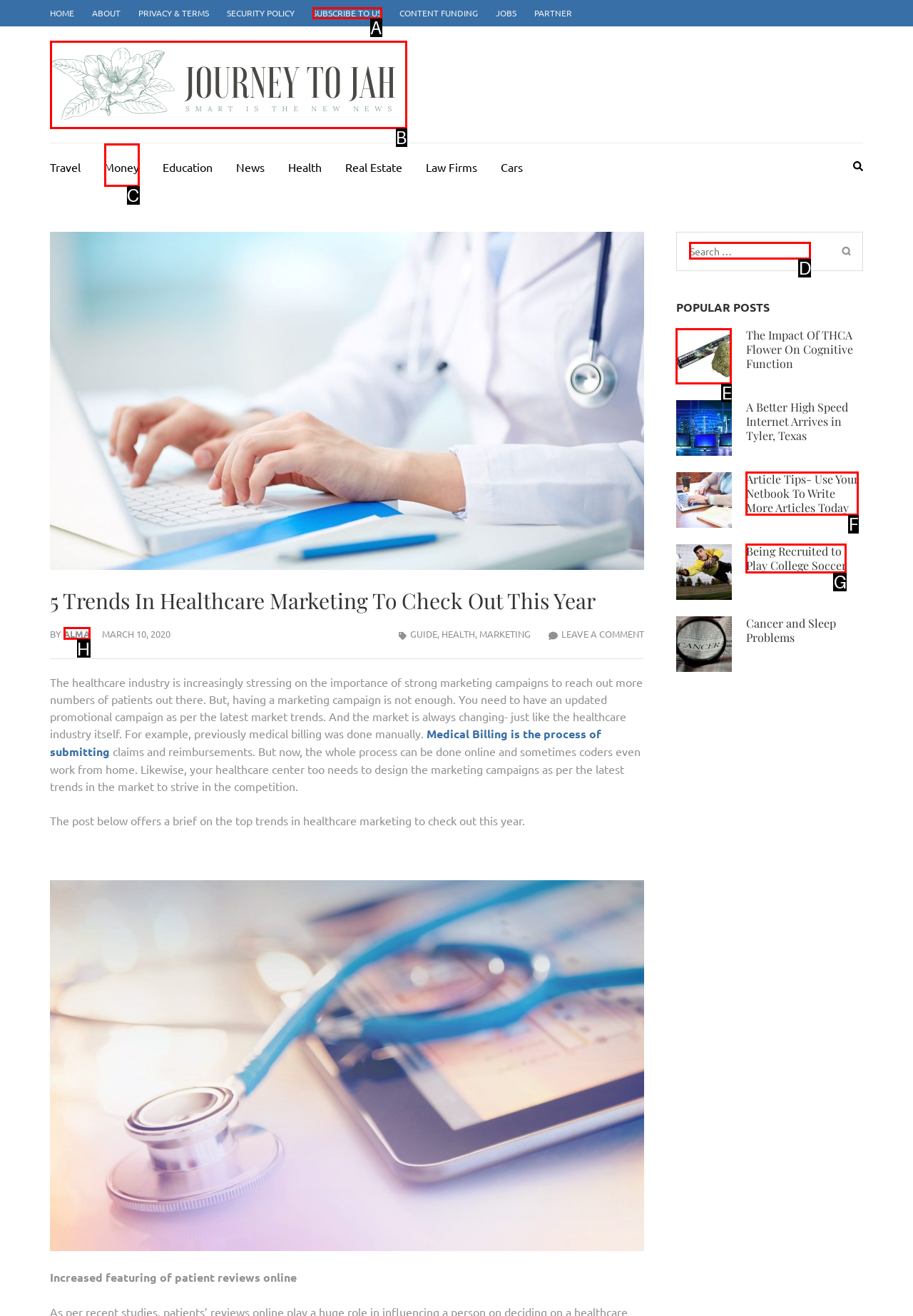Given the task: Search for something, tell me which HTML element to click on.
Answer with the letter of the correct option from the given choices.

D